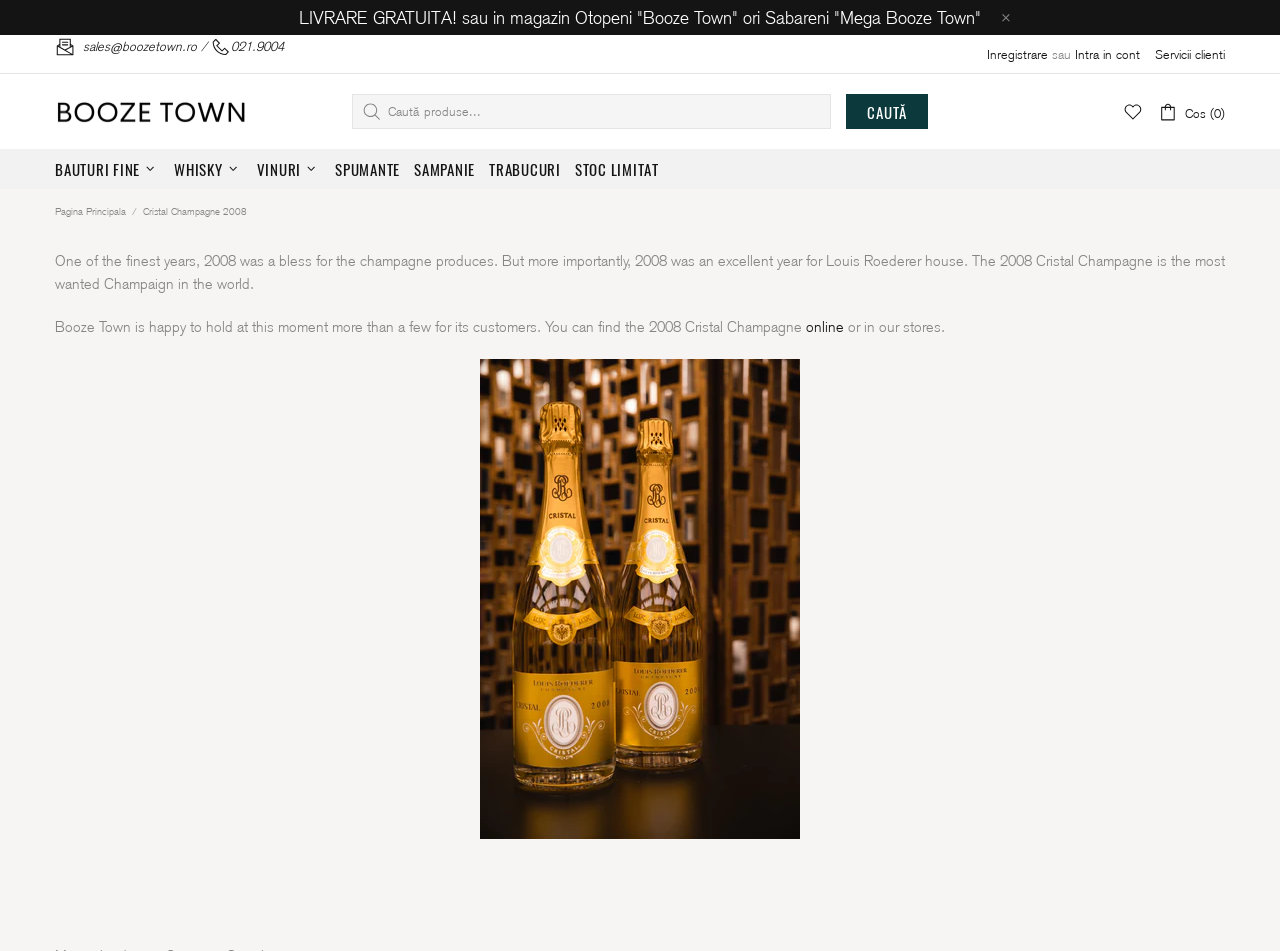Identify the bounding box coordinates of the clickable region necessary to fulfill the following instruction: "Contact customer service". The bounding box coordinates should be four float numbers between 0 and 1, i.e., [left, top, right, bottom].

[0.902, 0.048, 0.957, 0.066]